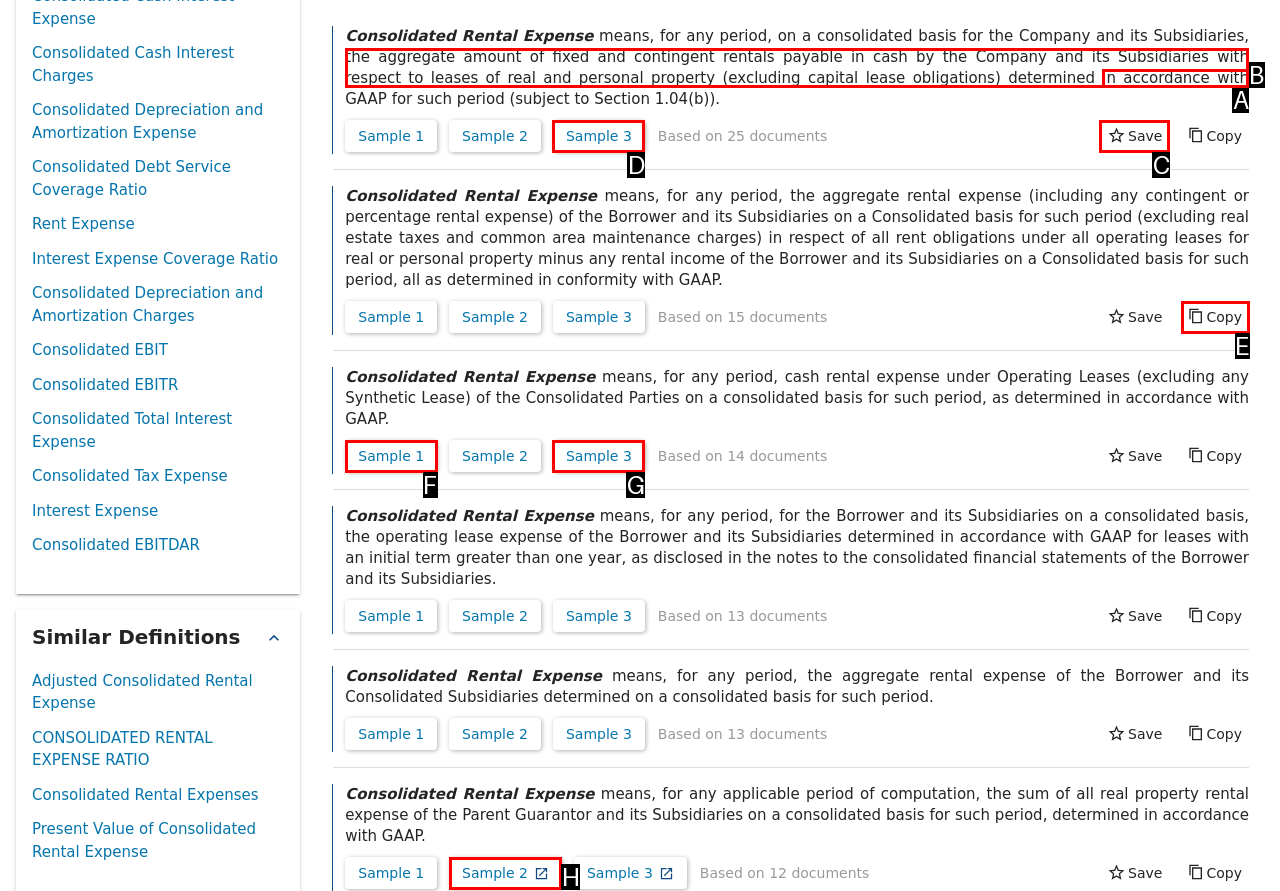Given the instruction: Click on 'Save', which HTML element should you click on?
Answer with the letter that corresponds to the correct option from the choices available.

C